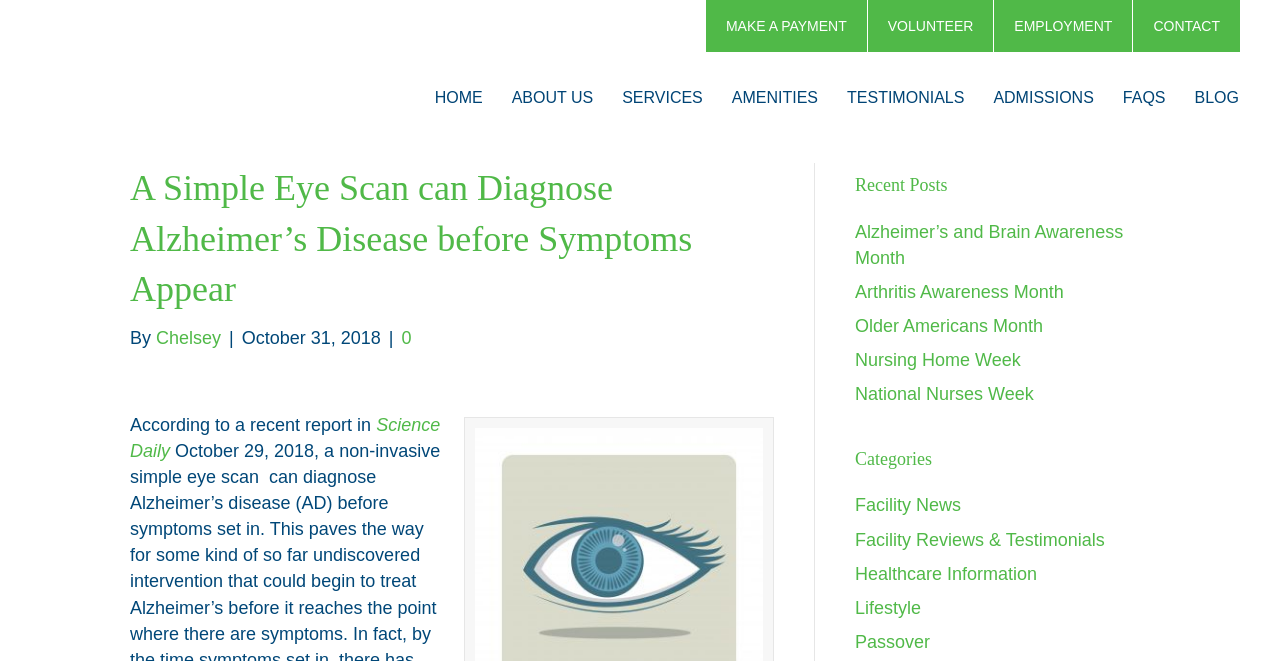Provide a brief response to the question using a single word or phrase: 
How many categories are listed in the 'Categories' section?

6